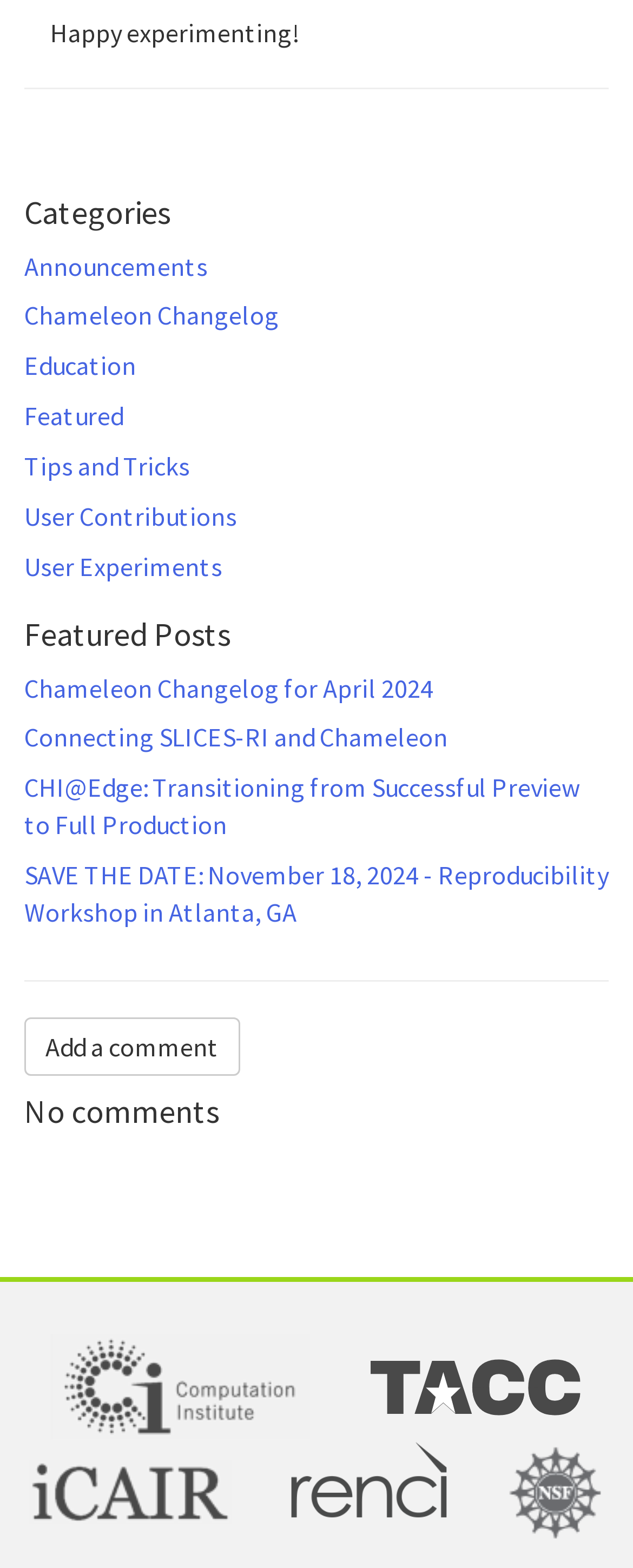Can you specify the bounding box coordinates of the area that needs to be clicked to fulfill the following instruction: "Click on the 'Announcements' category"?

[0.038, 0.159, 0.328, 0.18]